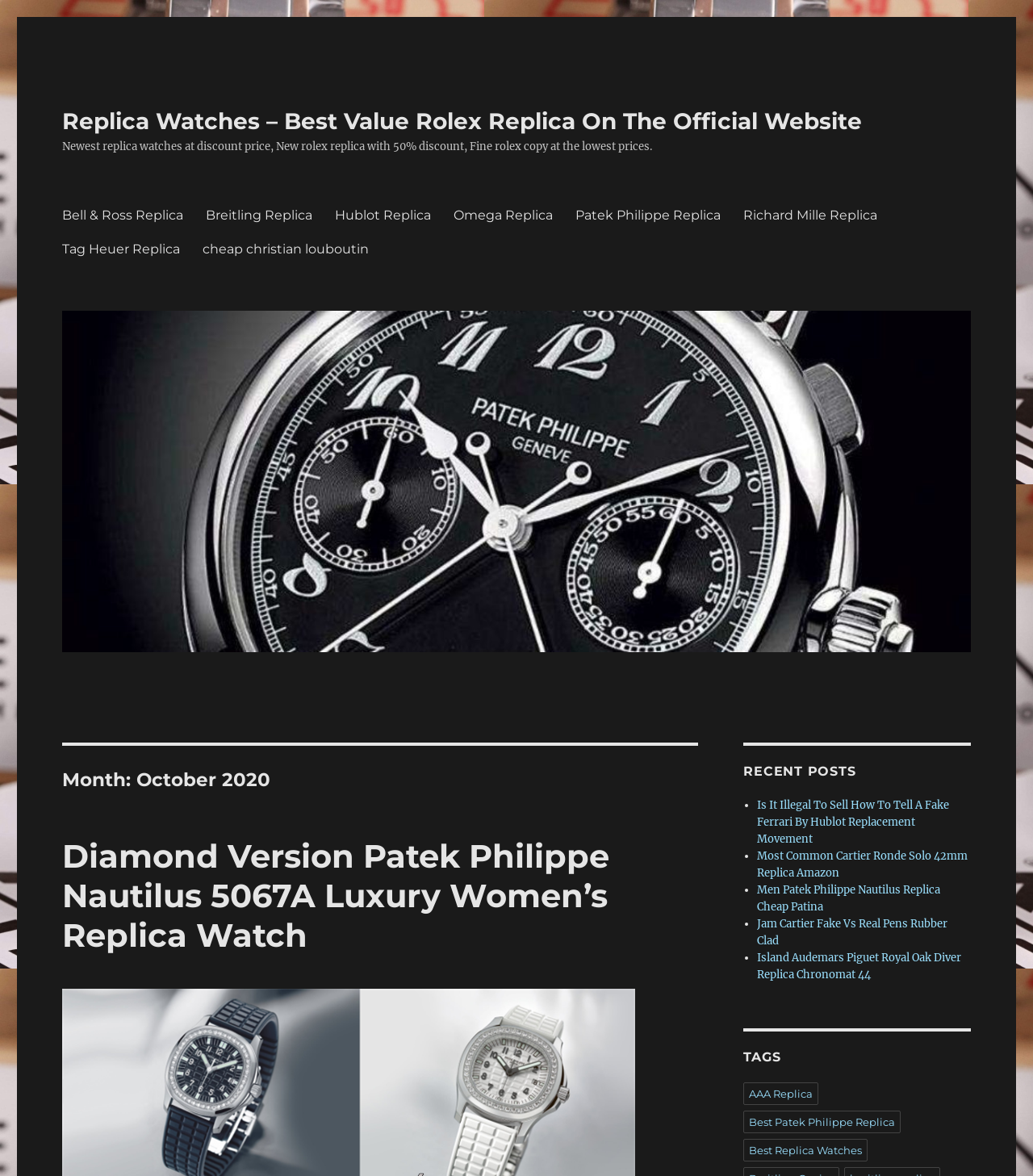Please determine the headline of the webpage and provide its content.

Month: October 2020